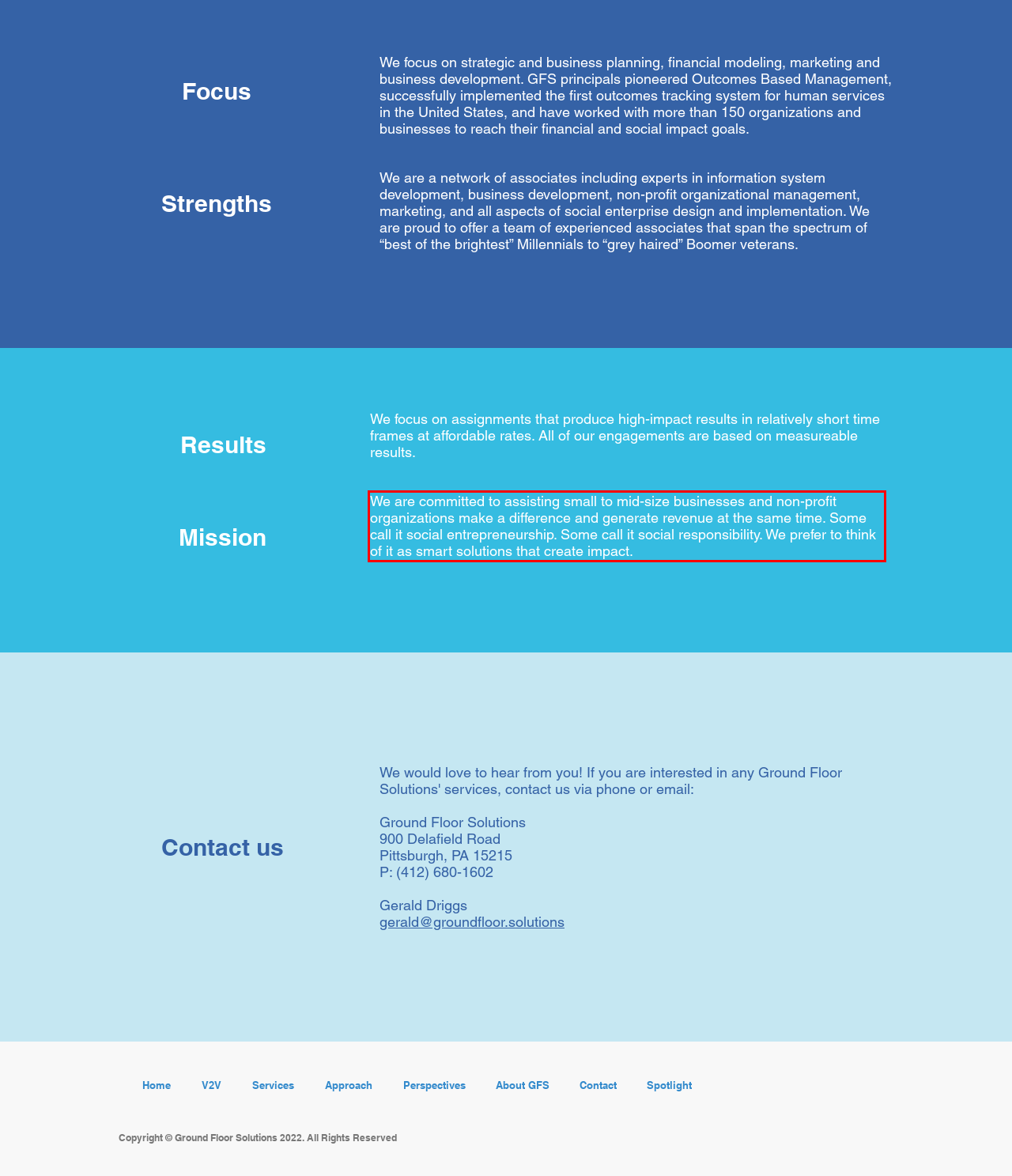With the provided screenshot of a webpage, locate the red bounding box and perform OCR to extract the text content inside it.

We are committed to assisting small to mid-size businesses and non-profit organizations make a difference and generate revenue at the same time. Some call it social entrepreneurship. Some call it social responsibility. We prefer to think of it as smart solutions that create impact.